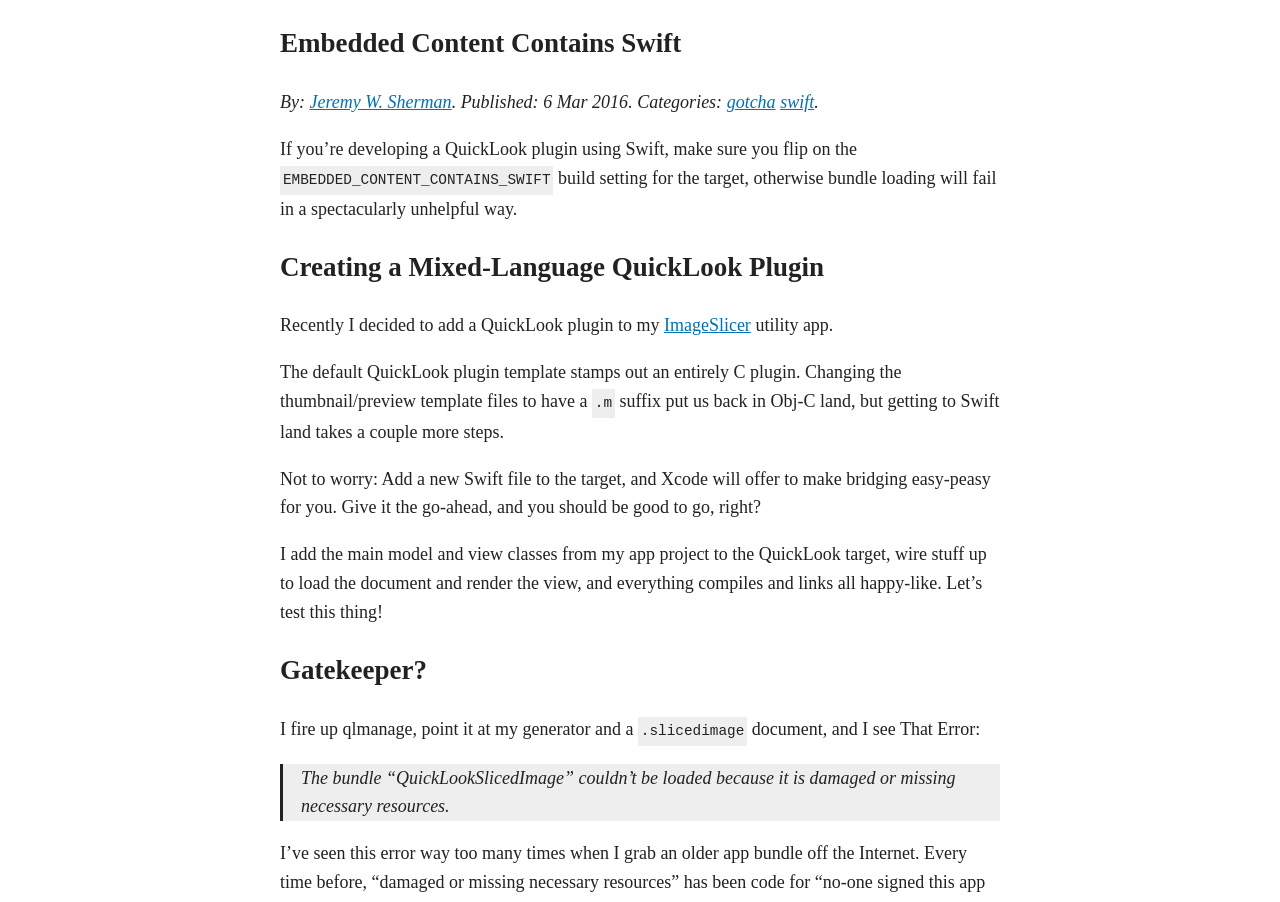Please answer the following question using a single word or phrase: What is the error message mentioned in the article?

The bundle “QuickLookSlicedImage” couldn’t be loaded because it is damaged or missing necessary resources.